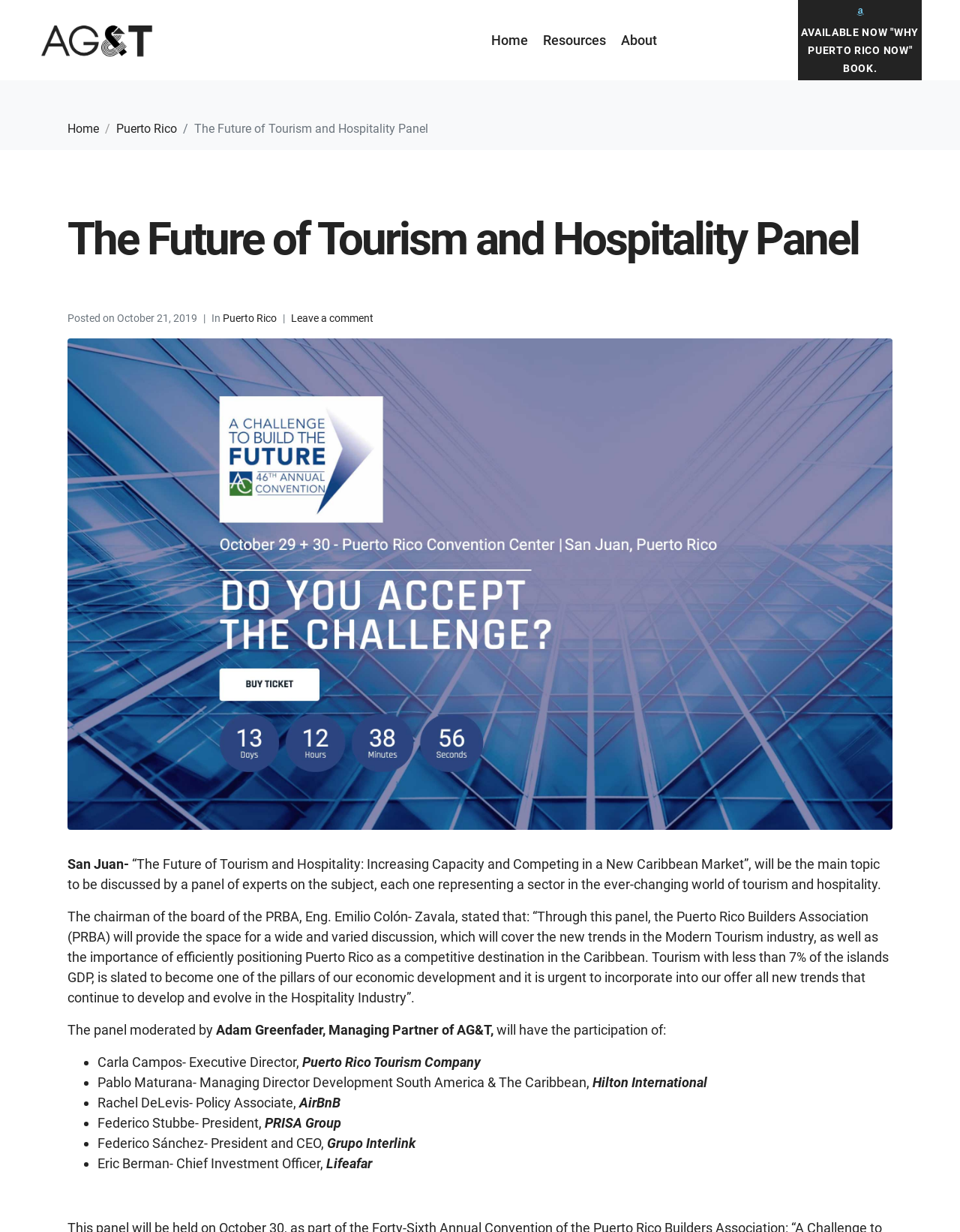What is the topic of the panel discussion?
Kindly answer the question with as much detail as you can.

The topic of the panel discussion is 'The Future of Tourism and Hospitality: Increasing Capacity and Competing in a New Caribbean Market', which is mentioned in the webpage's meta description and also in the StaticText element with ID 269.